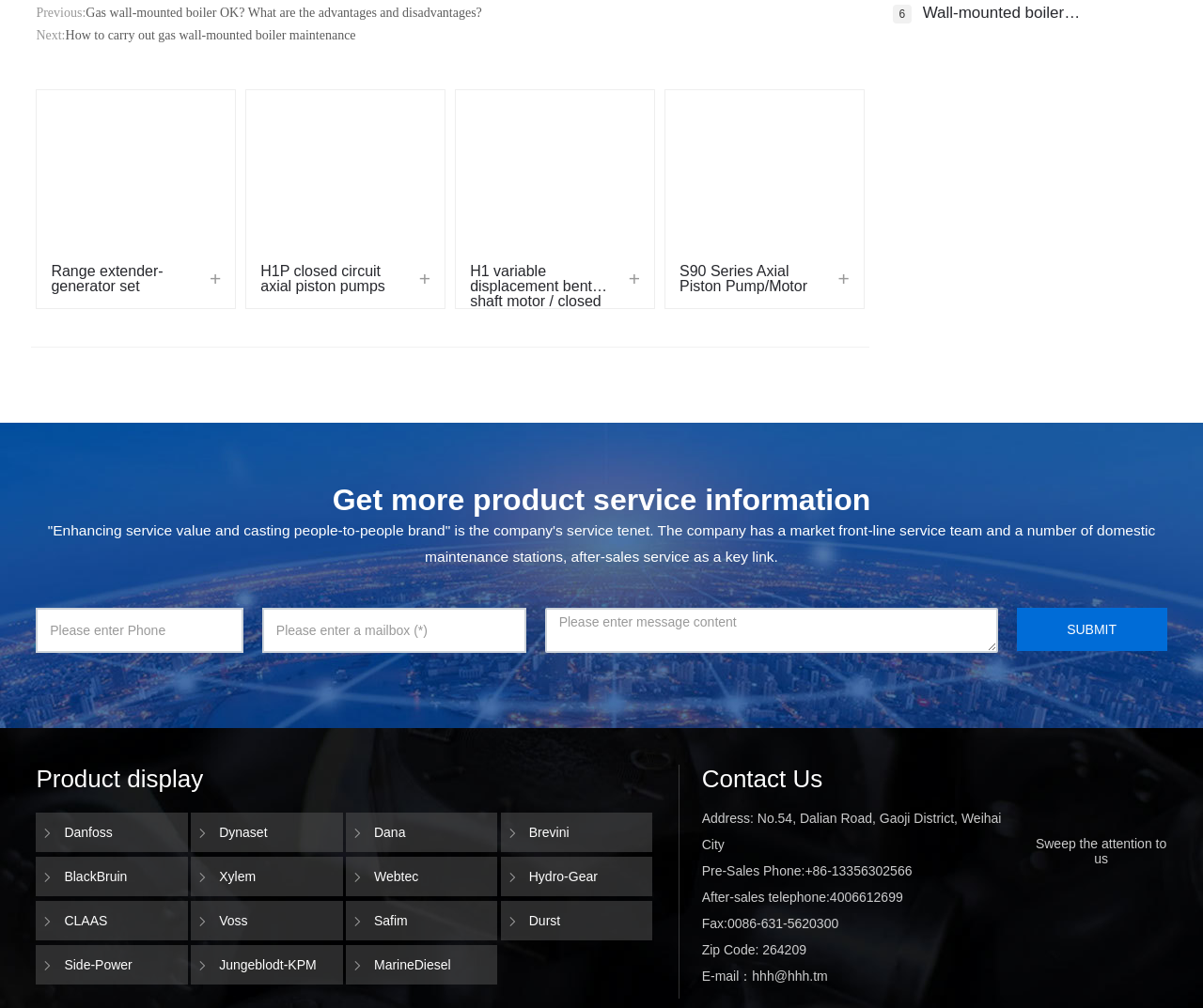Please give a one-word or short phrase response to the following question: 
How can I contact the company via email?

hhh@hhh.tm